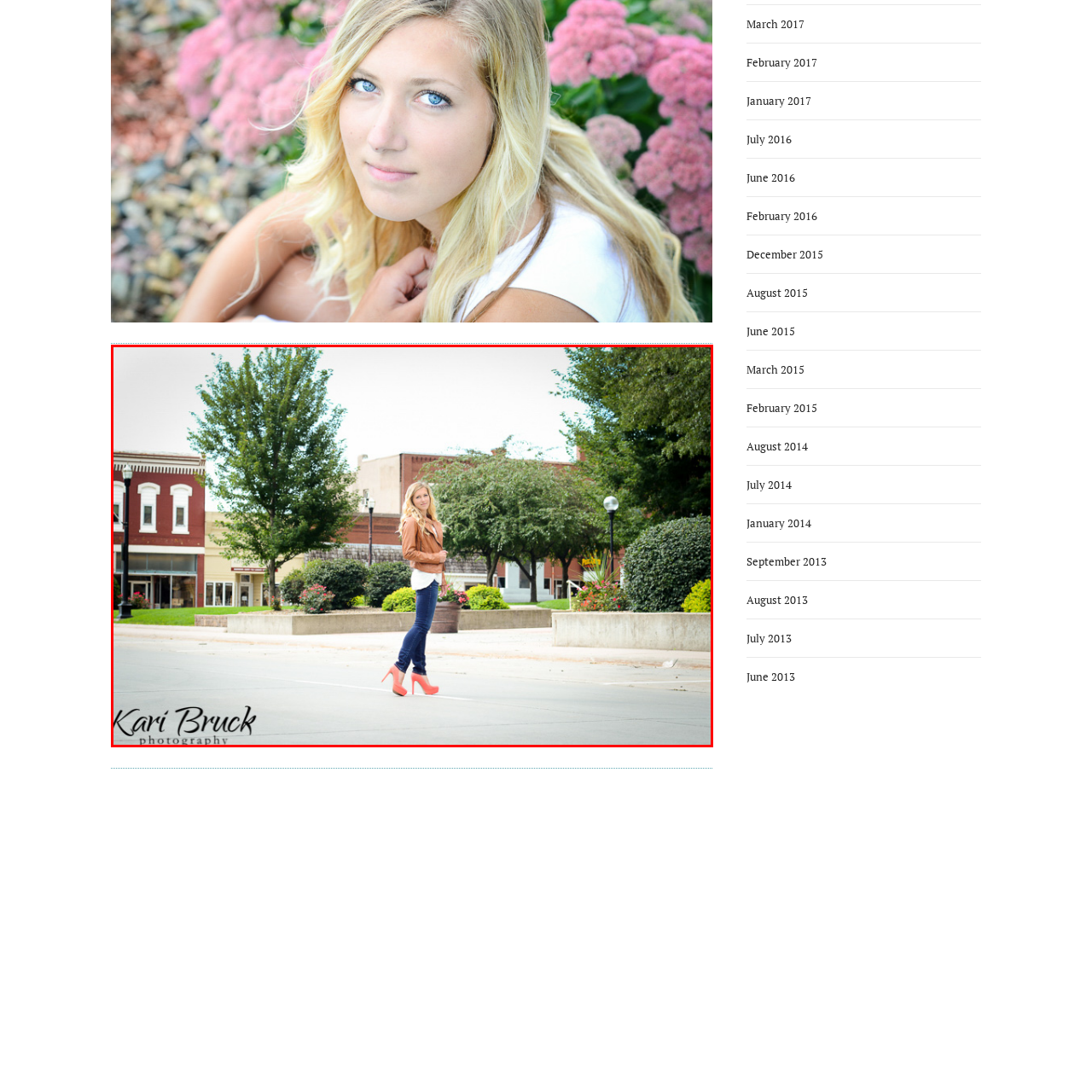Who captured the photograph?
Direct your attention to the highlighted area in the red bounding box of the image and provide a detailed response to the question.

The caption explicitly credits Kari Bruck as the photographer who captured the image, providing the answer to this question.